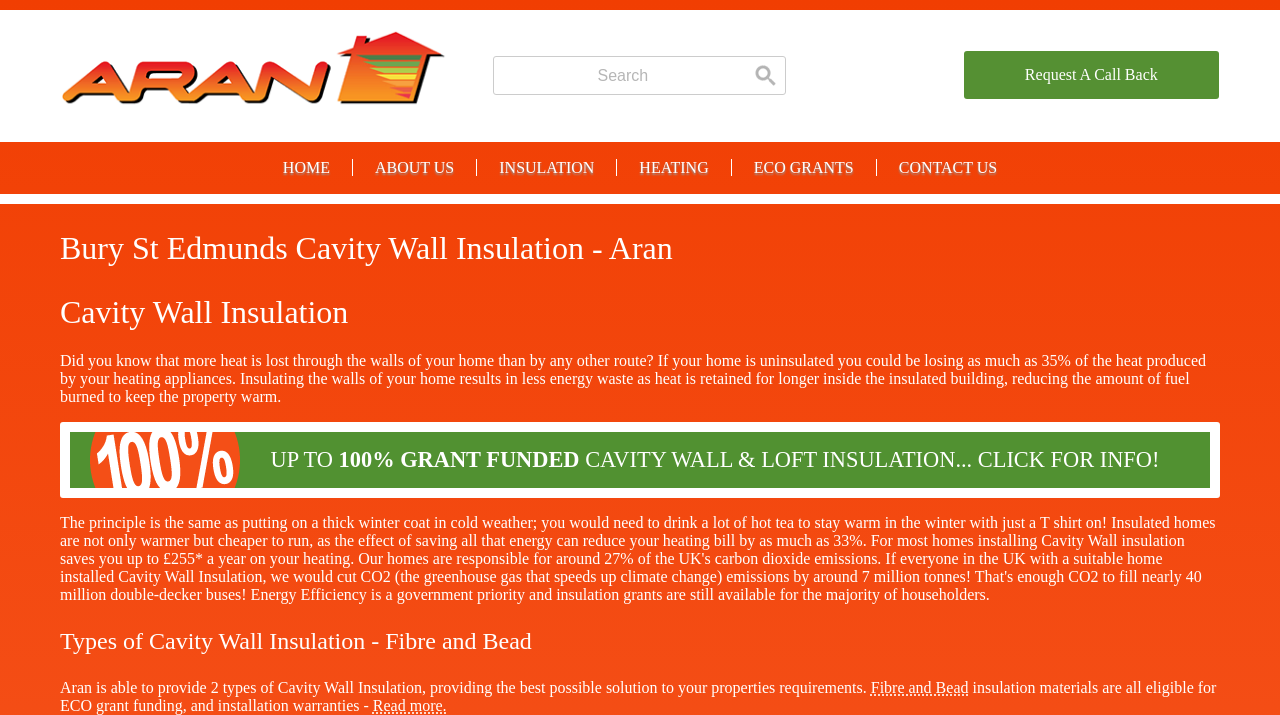Describe every aspect of the webpage comprehensively.

The webpage is about Aran's cavity wall insulation services in Bury St Edmunds and its surrounding areas. At the top left corner, there is a logo of Aran Group, which is also a link. Next to it, there is a site search feature with a text box and a search button. On the top right corner, there is a "Request A Call Back" link.

The main navigation menu is located below the logo, with links to "HOME", "ABOUT US", "INSULATION", "HEATING", "ECO GRANTS", and "CONTACT US". 

The main content of the webpage is divided into sections. The first section has a heading "Bury St Edmunds Cavity Wall Insulation - Aran" and provides an introduction to cavity wall insulation, explaining how uninsulated homes can lose heat and how insulation can reduce energy waste. 

Below this section, there is a link to learn more about grant-funded cavity wall and loft insulation. The next section has a heading "Types of Cavity Wall Insulation - Fibre and Bead" and describes the two types of cavity wall insulation services provided by Aran. There is also a link to learn more about these services. 

Finally, there is a brief statement about the eligibility of the insulation materials for ECO grant funding and installation warranties, with a "Read more" link at the bottom of the page.